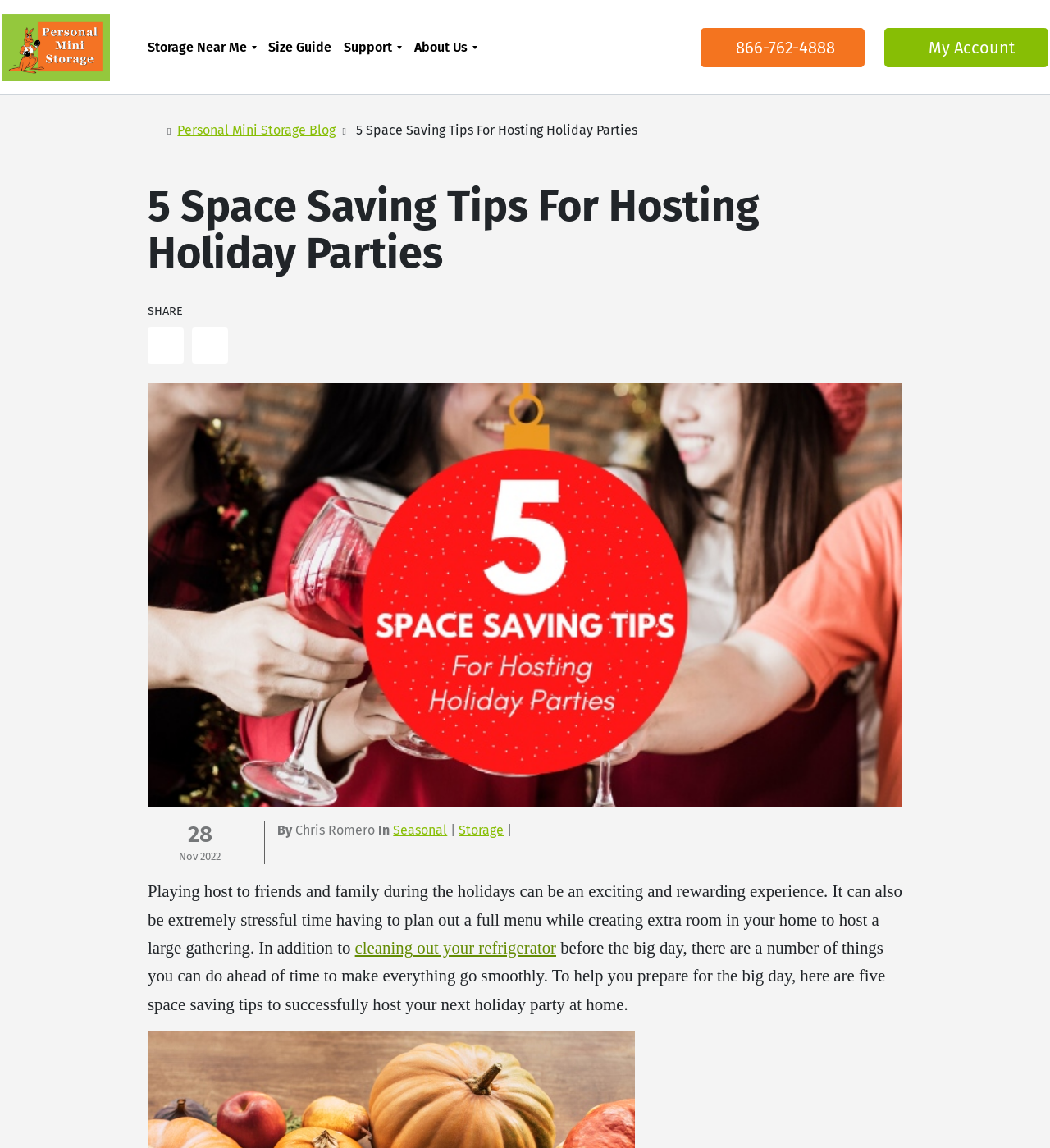What is the name of the storage company?
Using the screenshot, give a one-word or short phrase answer.

Personal Mini Storage